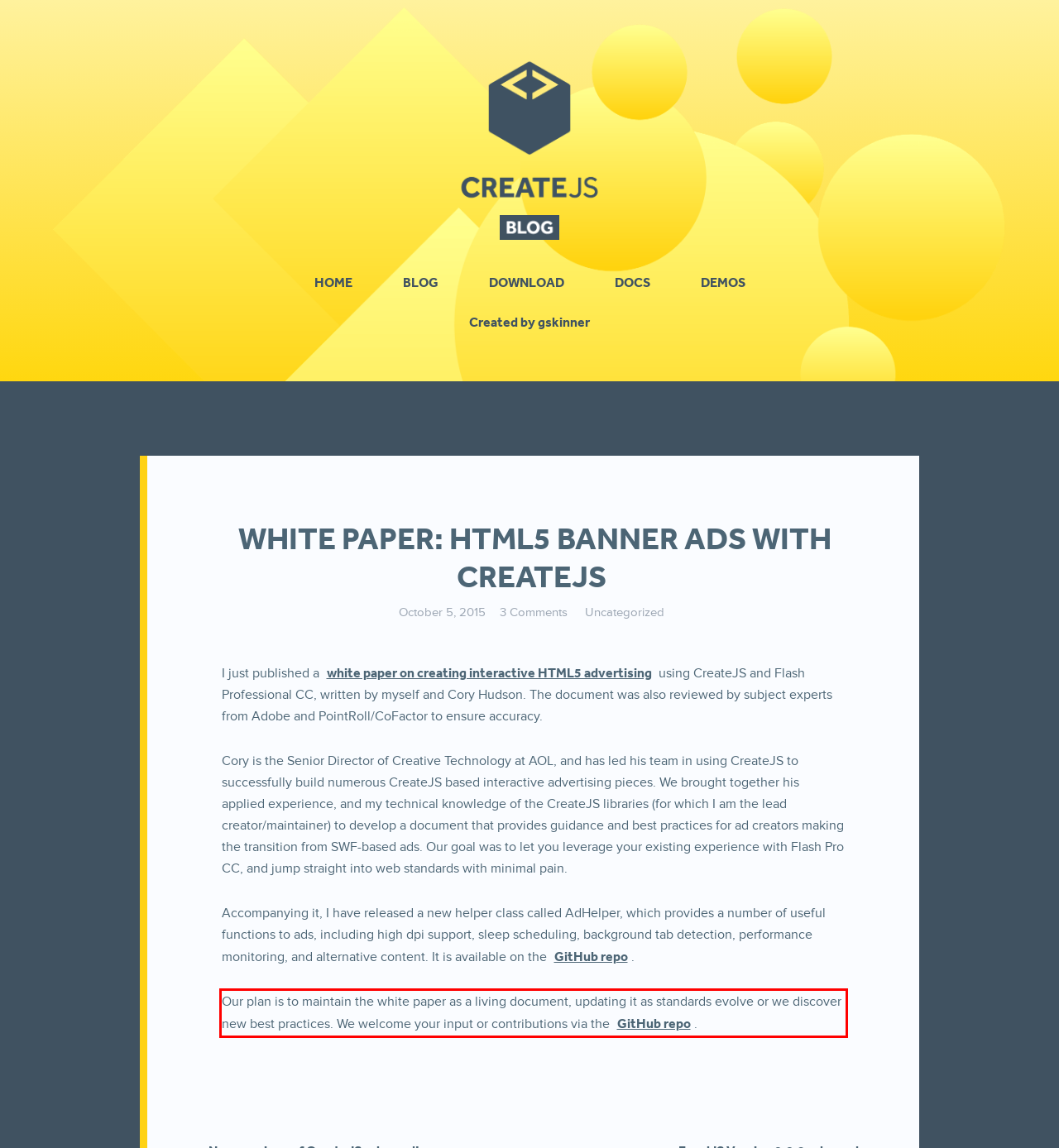Please look at the webpage screenshot and extract the text enclosed by the red bounding box.

Our plan is to maintain the white paper as a living document, updating it as standards evolve or we discover new best practices. We welcome your input or contributions via the GitHub repo.